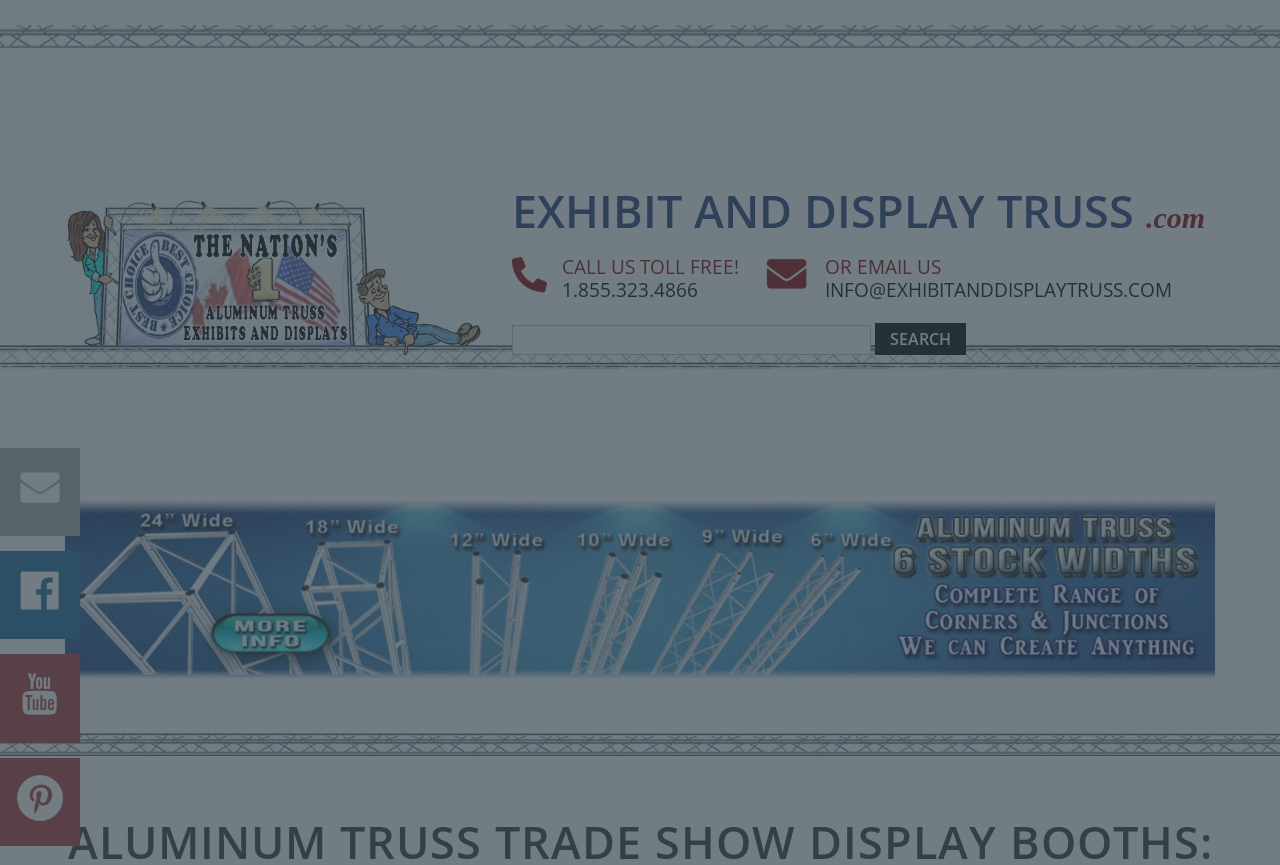Give an extensive and precise description of the webpage.

The webpage appears to be a product page for a modular mini display booth, specifically the "Kit: A21-64" model. At the top, there is a prominent link to the website "EXHIBIT AND DISPLAY TRUSS.com" and a small image to its right. Below this, there is a call-to-action section with a "CALL US TOLL FREE!" message, a phone number link, and an email address link. To the right of this section, there is another small image.

On the same horizontal level, there is a search bar with a text box and a "Search" button. Below this, there is a narrow vertical column on the left side of the page, containing links to social media platforms, including Facebook, YouTube, and Pinterest, each accompanied by a small icon.

The overall layout is organized, with clear sections for different types of information. The use of images and icons adds visual interest to the page.